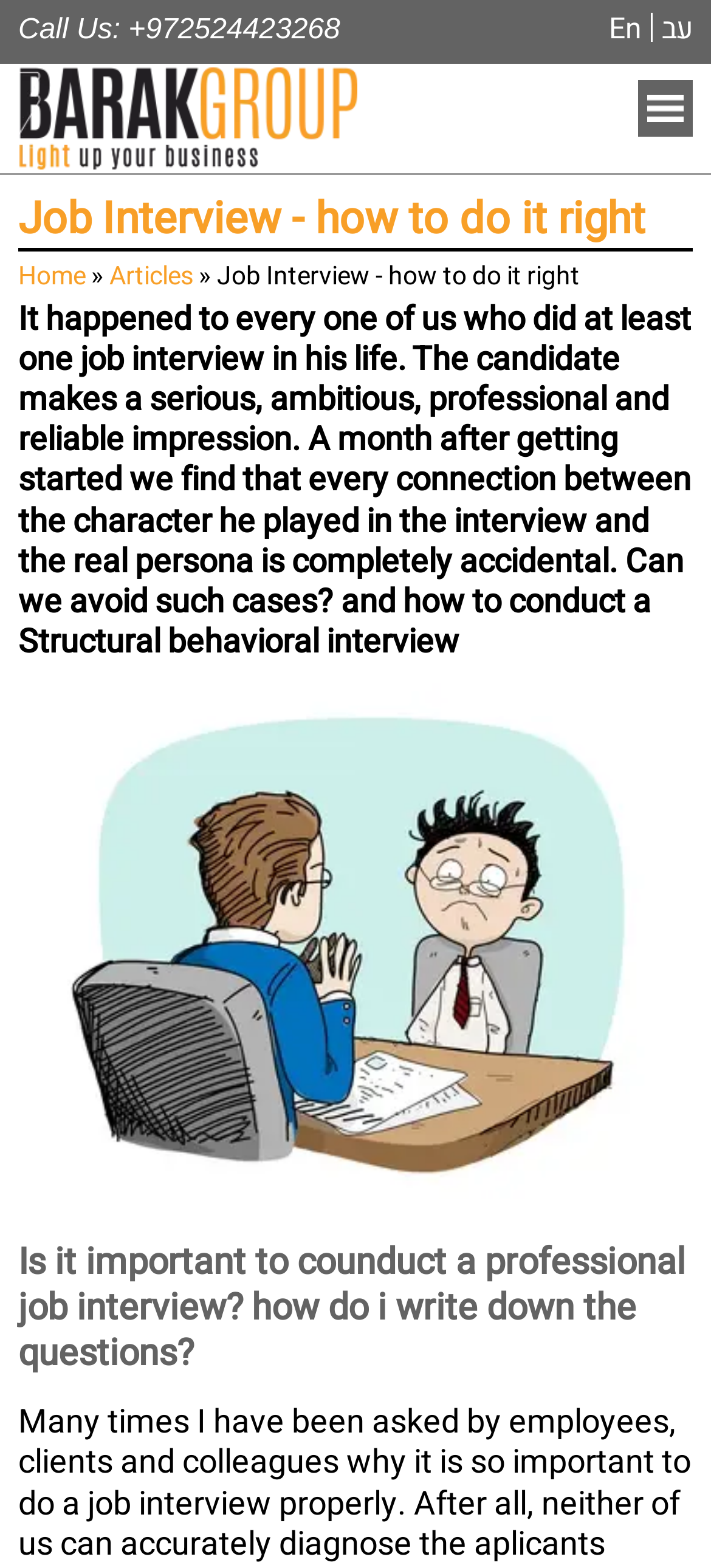What is the language of the webpage?
Refer to the image and give a detailed response to the question.

The webpage has links with Hebrew text, such as 'עב' and 'קורס וסדנה במכירות ברק לעסקים', and also has English text, such as 'Call Us: +972524423268' and 'Job Interview - how to do it right'. Therefore, the language of the webpage is a mix of Hebrew and English.